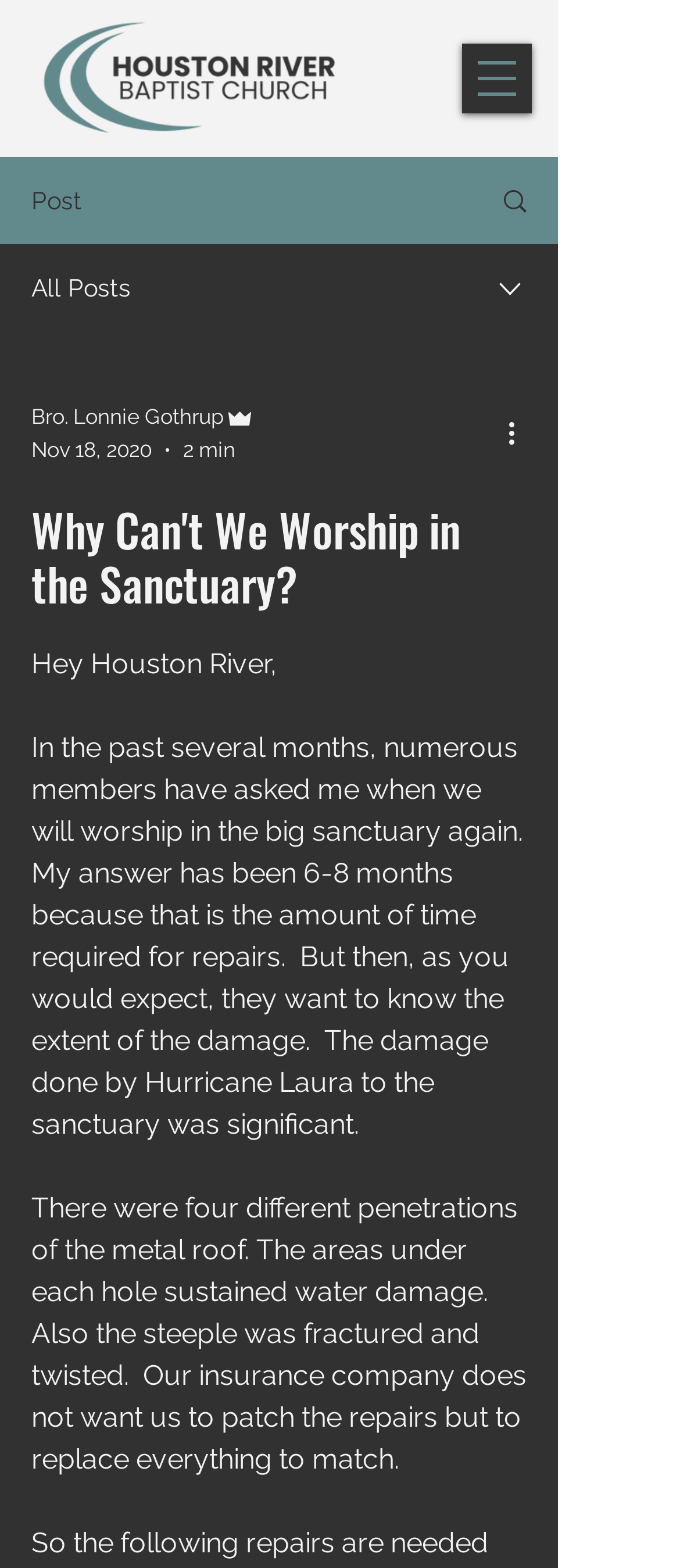Please analyze the image and provide a thorough answer to the question:
What was damaged in the sanctuary?

The text states that 'There were four different penetrations of the metal roof. The areas under each hole sustained water damage. Also the steeple was fractured and twisted.' This indicates that the metal roof and steeple were damaged in the sanctuary.